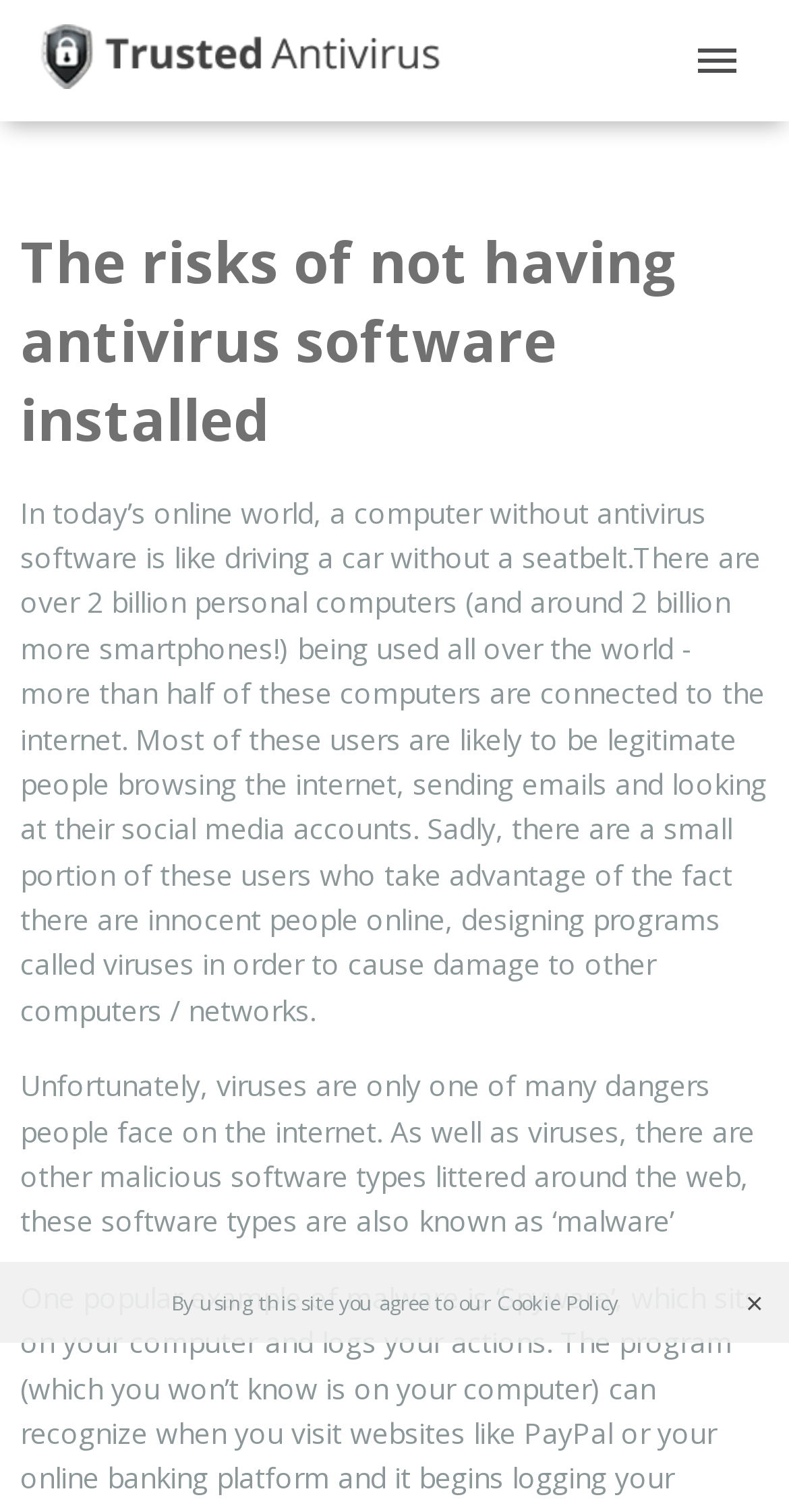What is the principal heading displayed on the webpage?

The risks of not having antivirus software installed